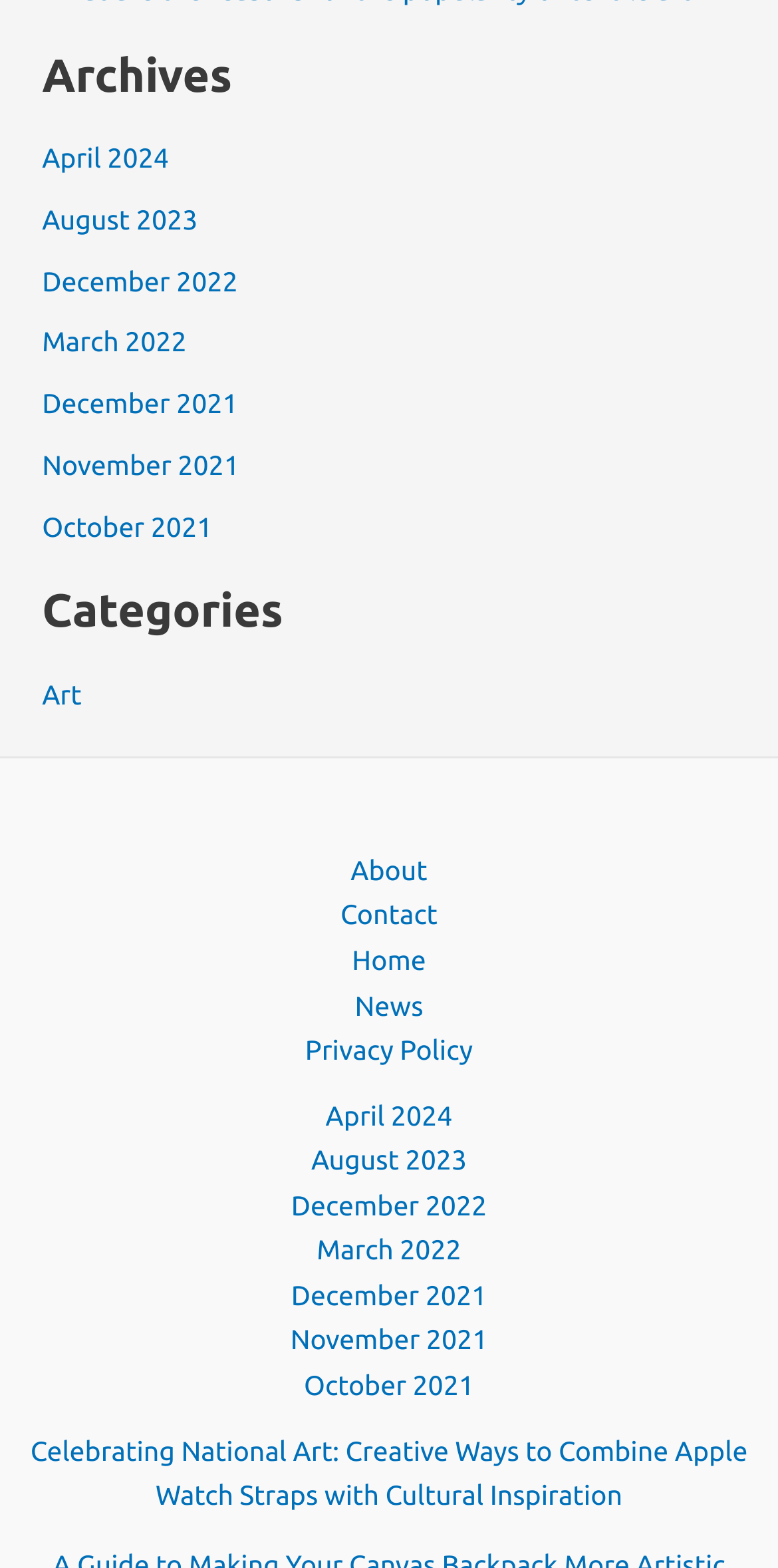What is the longest link text in the footer?
Give a detailed and exhaustive answer to the question.

I scanned the link texts in the footer and found that the longest one is 'Celebrating National Art: Creative Ways to Combine Apple Watch Straps with Cultural Inspiration'.